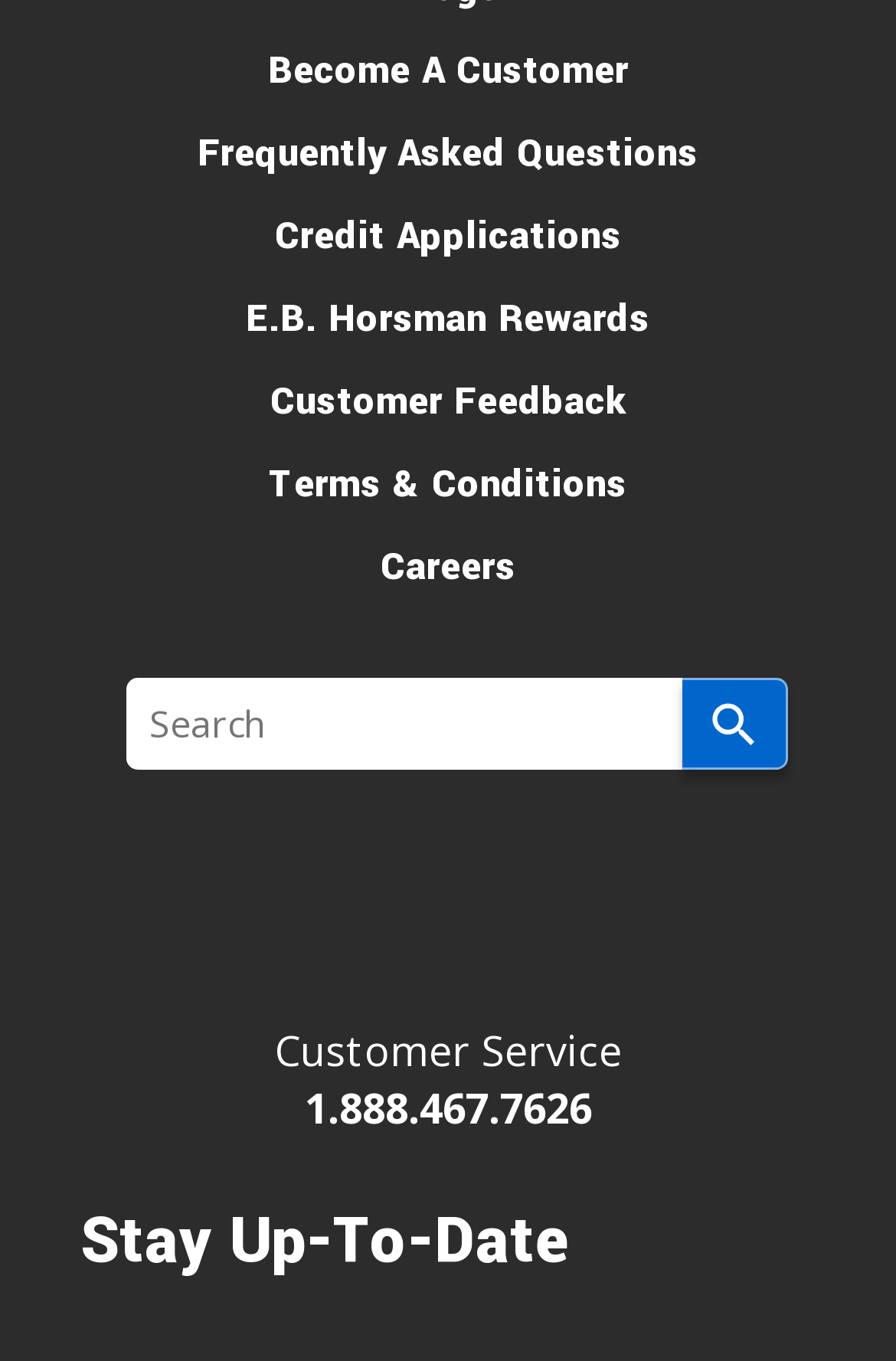Use one word or a short phrase to answer the question provided: 
How many social media links are there?

5